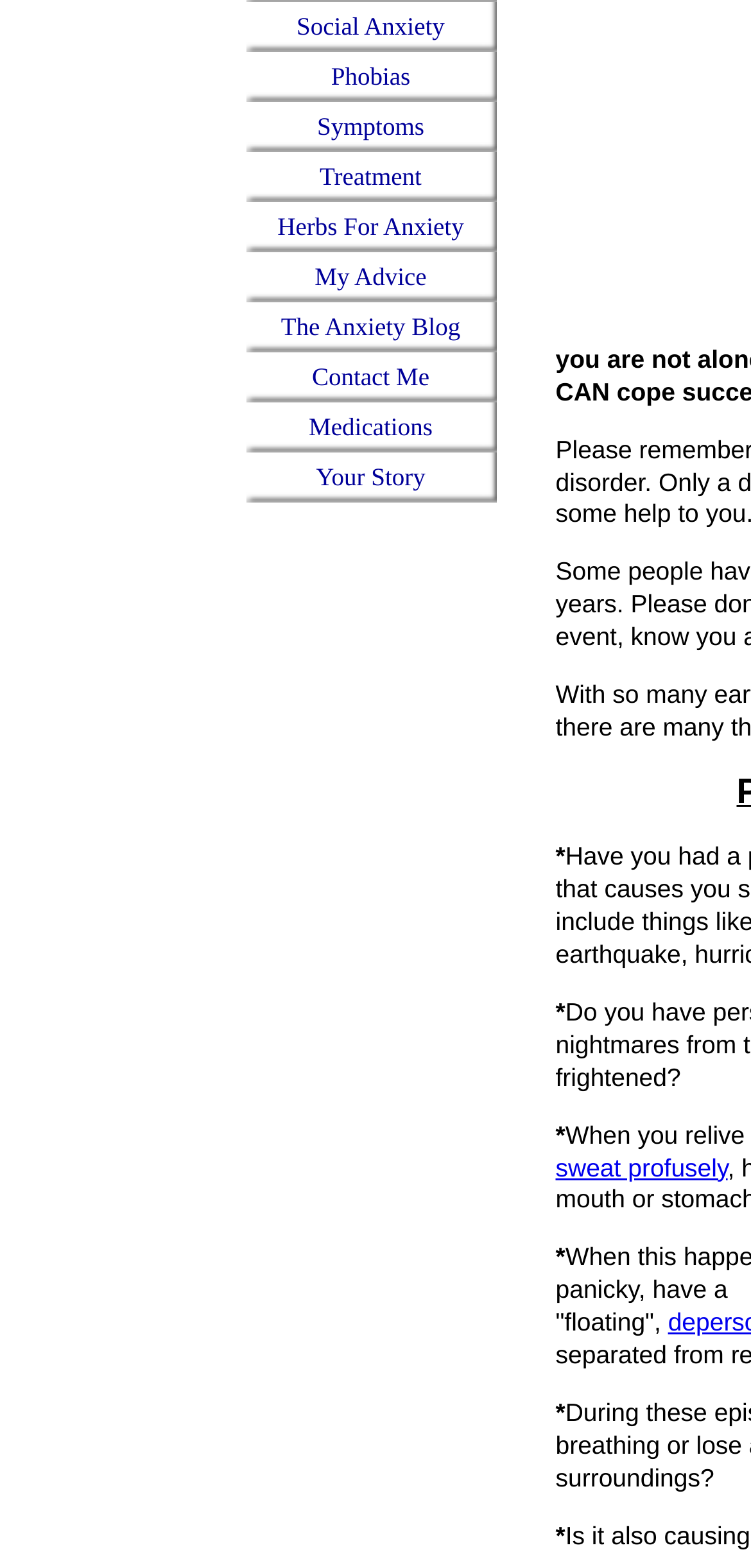Determine the bounding box coordinates of the UI element described by: "Pop Up Uniform shop".

None